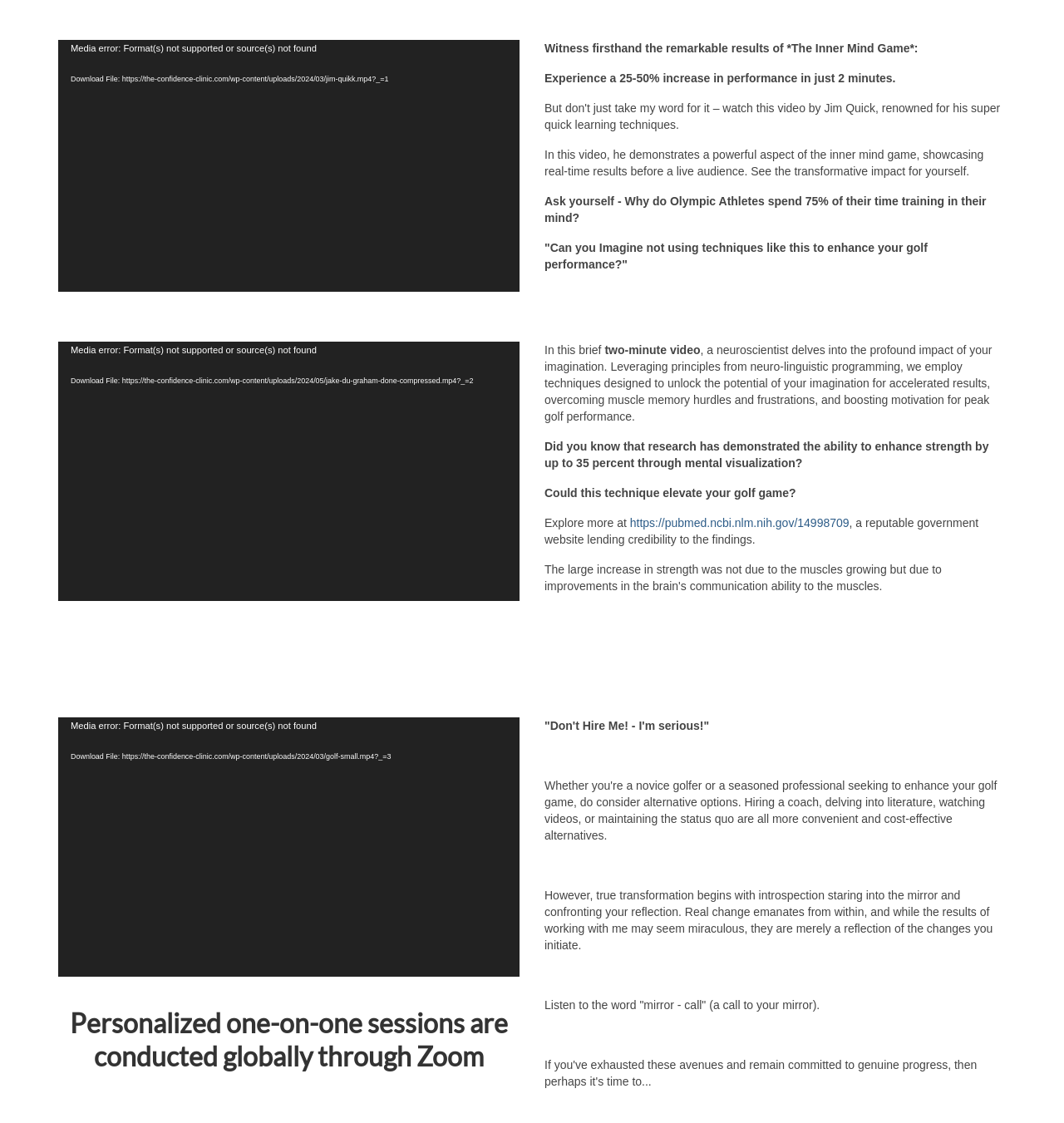How many videos are on this webpage?
Using the image, respond with a single word or phrase.

3